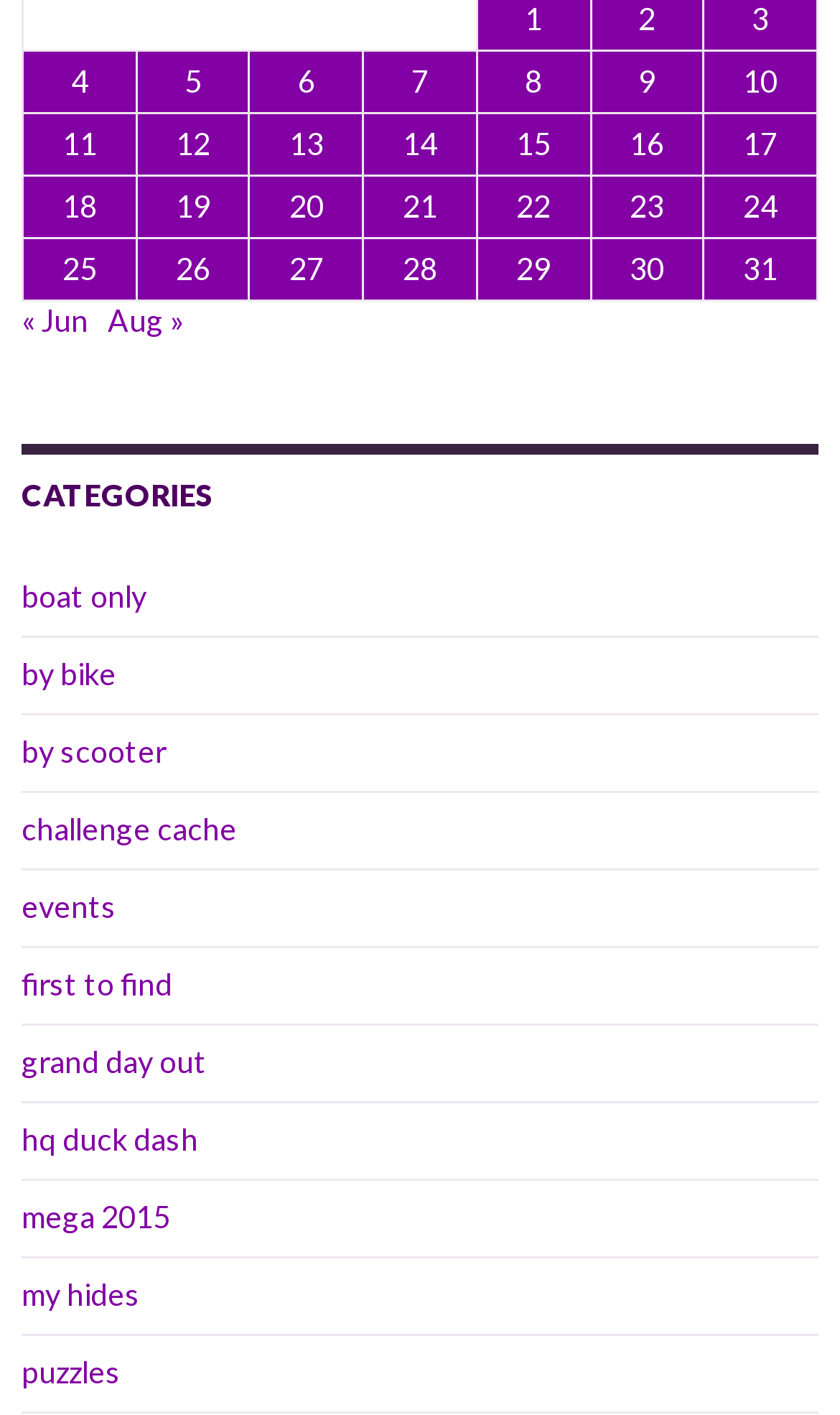Utilize the details in the image to give a detailed response to the question: Is there a category for puzzles?

By examining the links under the 'CATEGORIES' heading, I can see that there is a category labeled as 'puzzles', indicating that there is a category for puzzles.